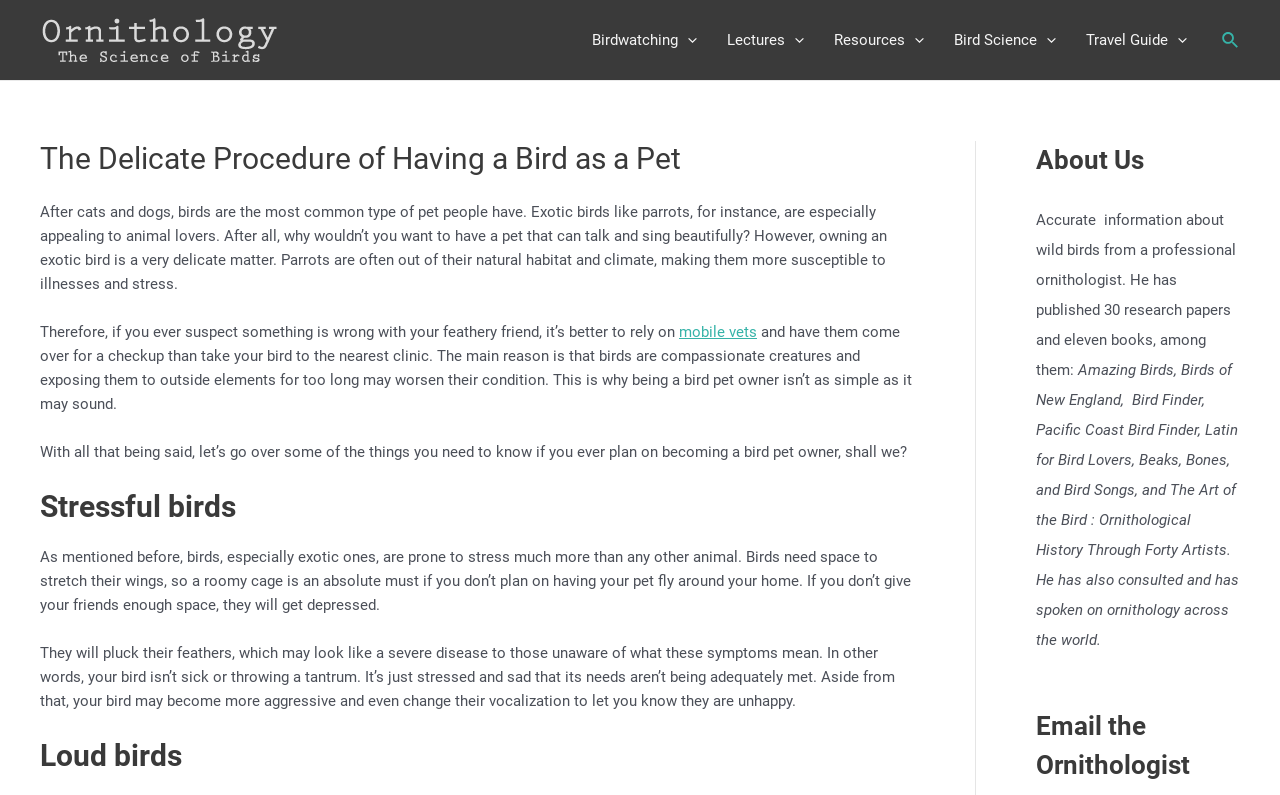What is a potential health risk for exotic birds?
Refer to the image and provide a detailed answer to the question.

The webpage mentions that exotic birds like parrots are often out of their natural habitat and climate, making them more susceptible to illnesses and stress. This is stated in the first paragraph of the webpage.